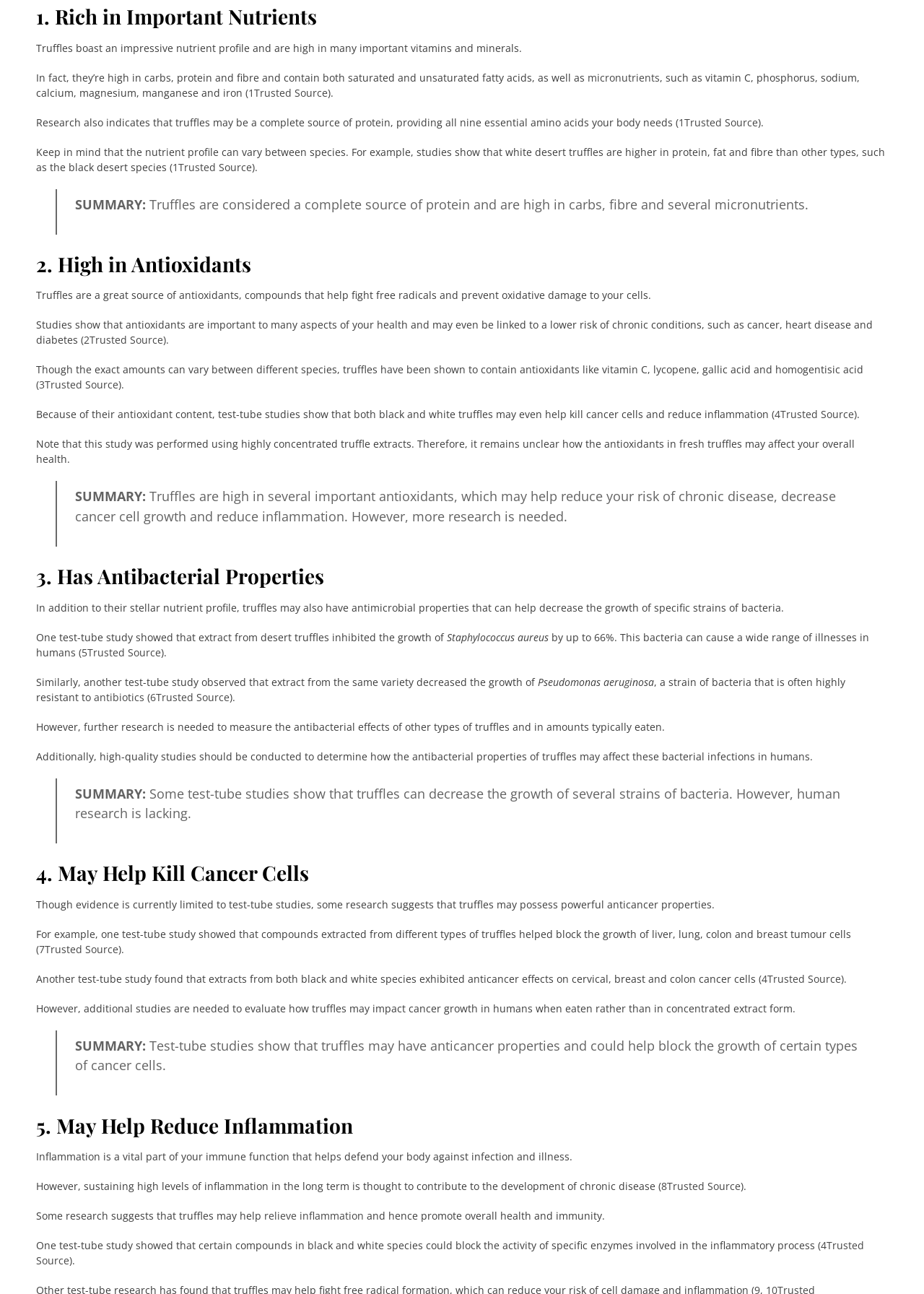Predict the bounding box for the UI component with the following description: "1Trusted Source".

[0.187, 0.124, 0.273, 0.134]